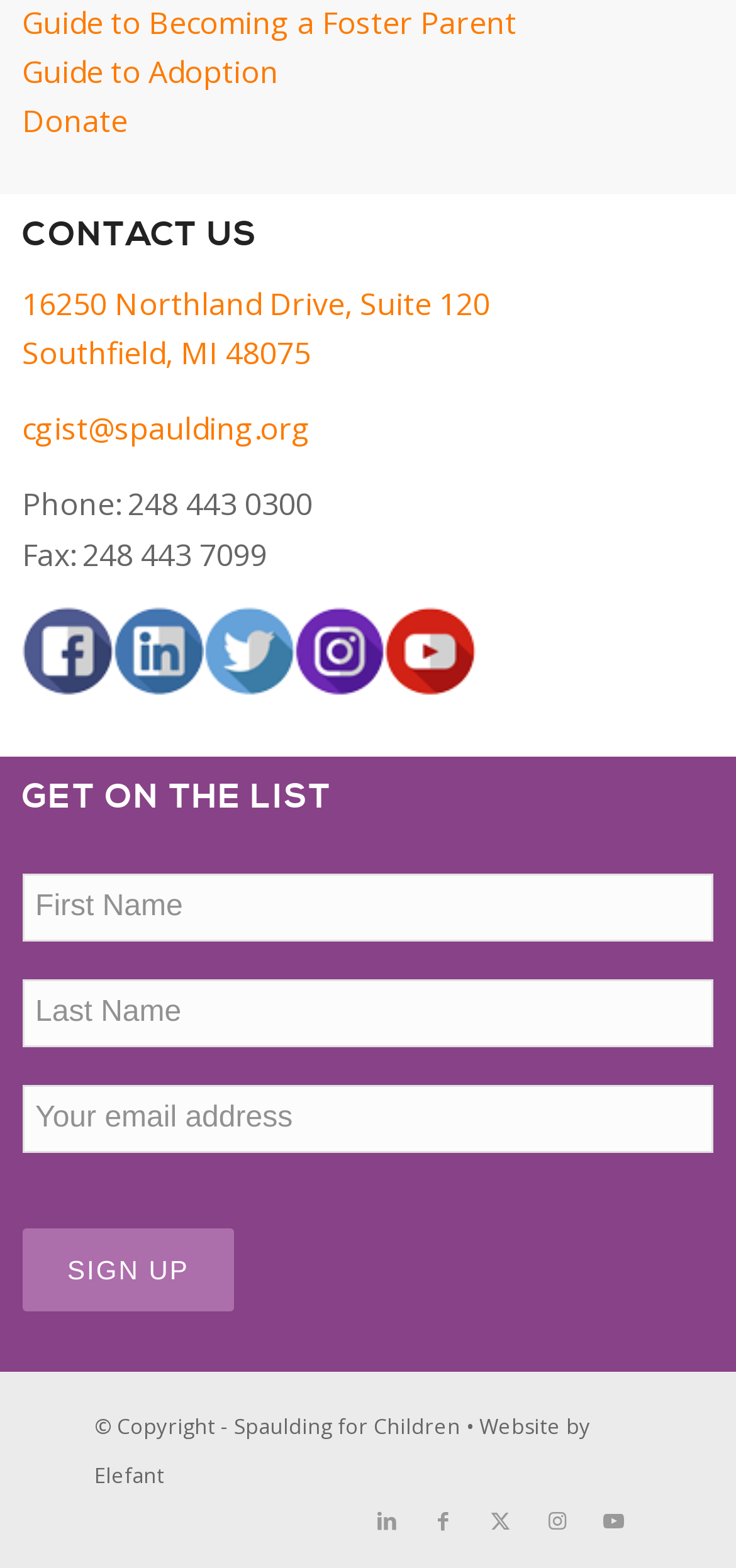Could you highlight the region that needs to be clicked to execute the instruction: "Click on the 'Link to LinkedIn' link"?

[0.487, 0.952, 0.564, 0.988]